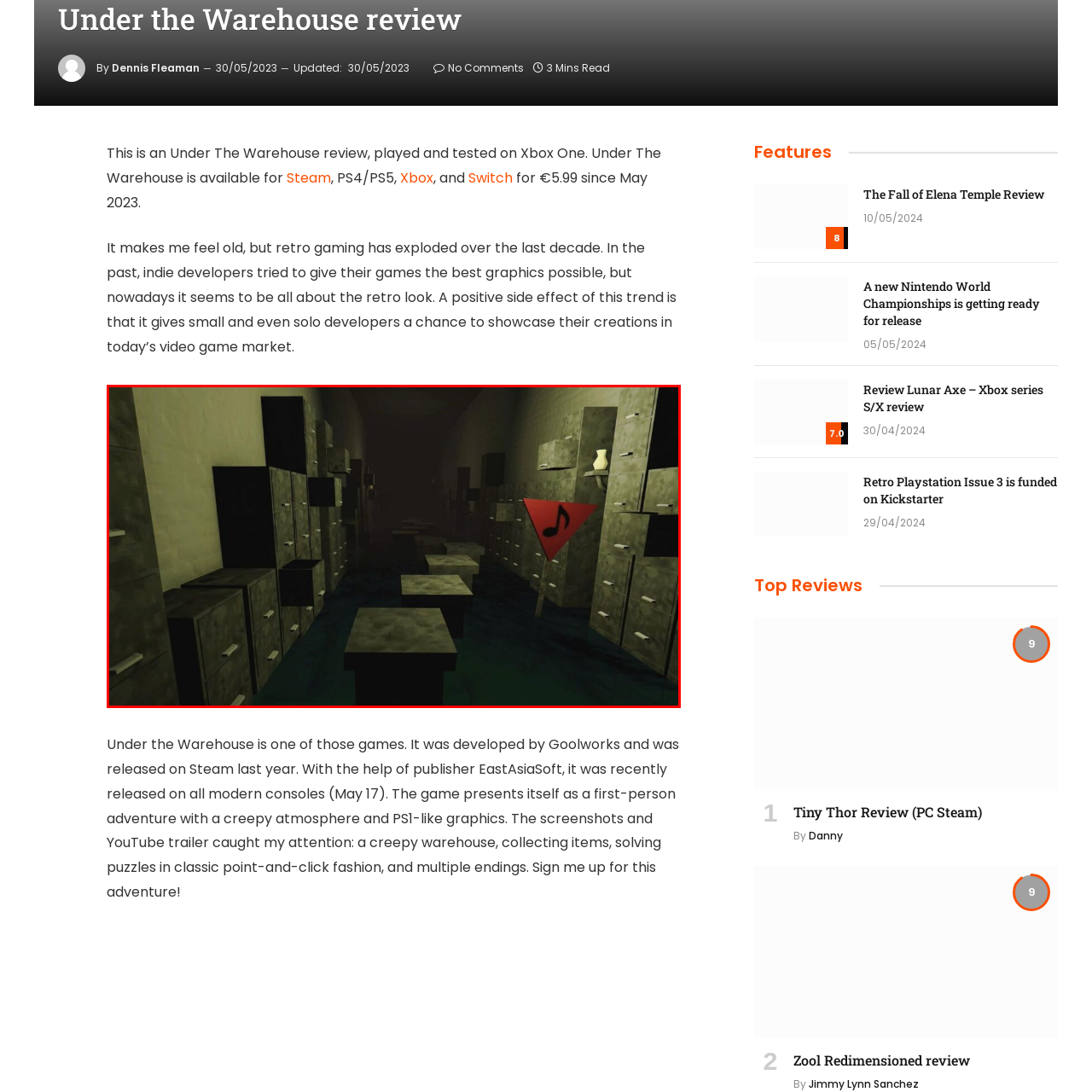What is the shape of the prominent sign?
Scrutinize the image inside the red bounding box and provide a detailed and extensive answer to the question.

The caption specifically mentions a 'striking red triangular sign' that stands out in the foreground, contrasting with the muted tones of the surroundings.